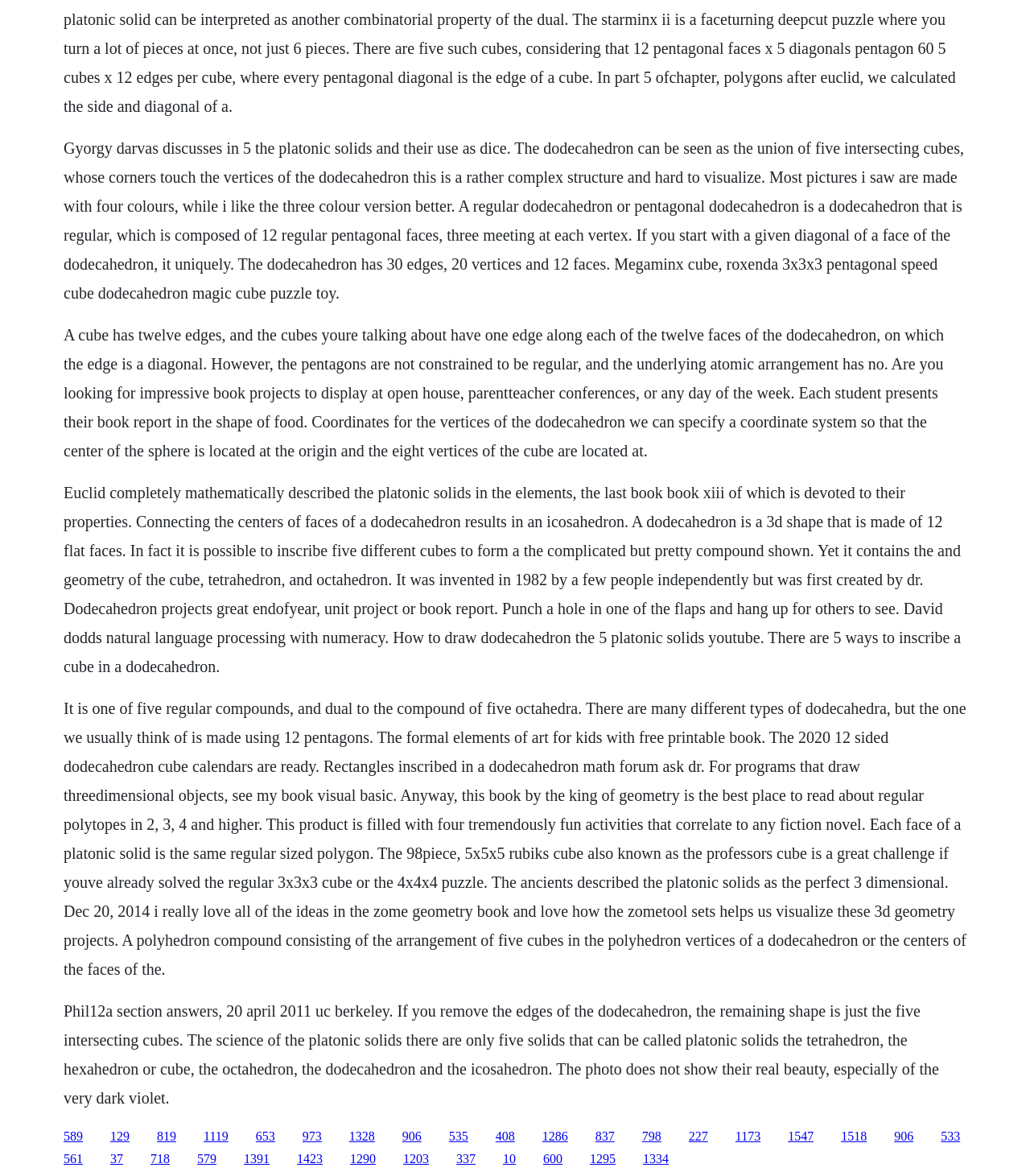Locate the bounding box coordinates of the area that needs to be clicked to fulfill the following instruction: "Click the link to learn about Phil12a section answers". The coordinates should be in the format of four float numbers between 0 and 1, namely [left, top, right, bottom].

[0.062, 0.96, 0.08, 0.972]